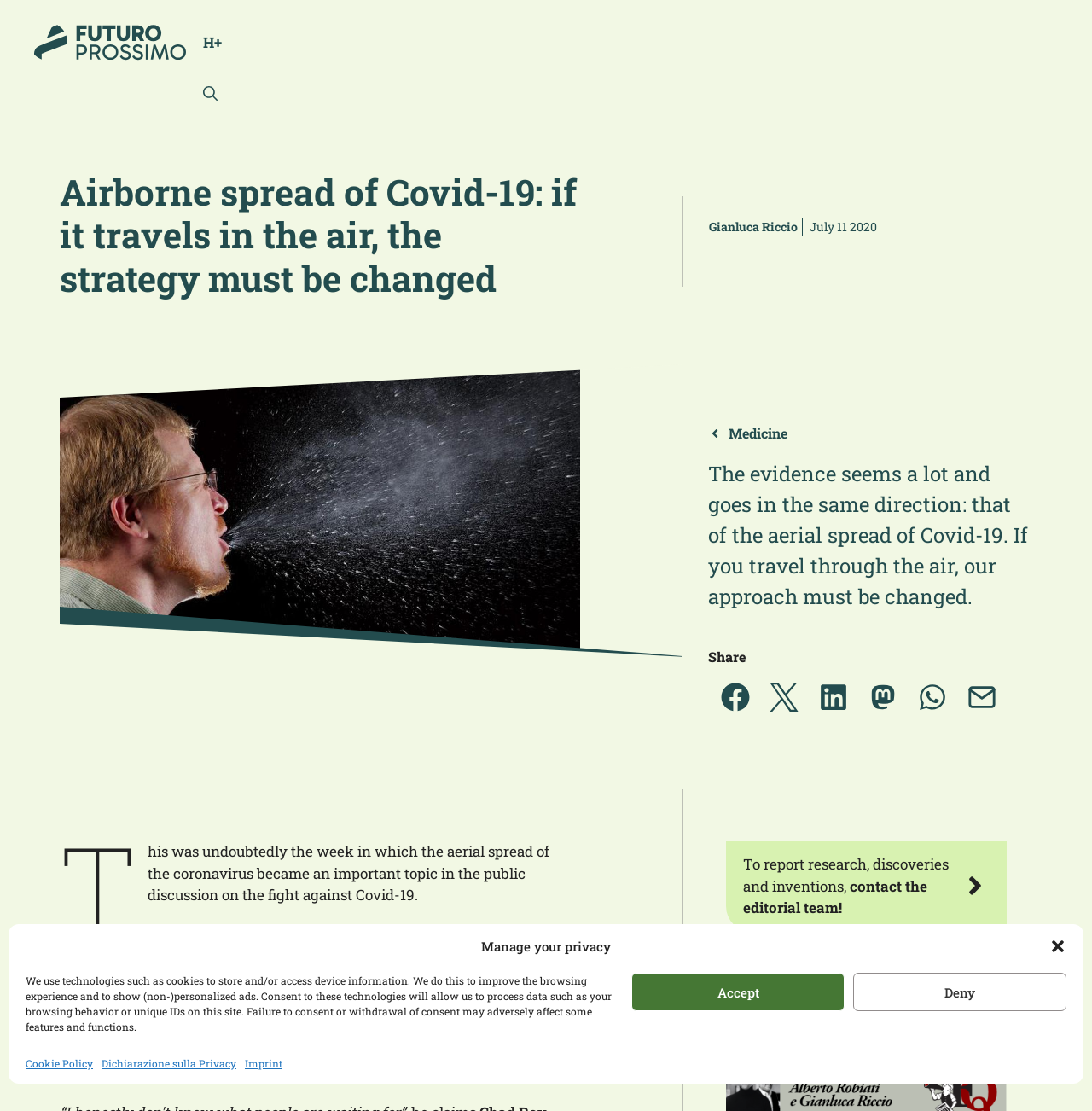Locate the bounding box coordinates of the clickable region to complete the following instruction: "Share on Facebook."

[0.66, 0.614, 0.686, 0.645]